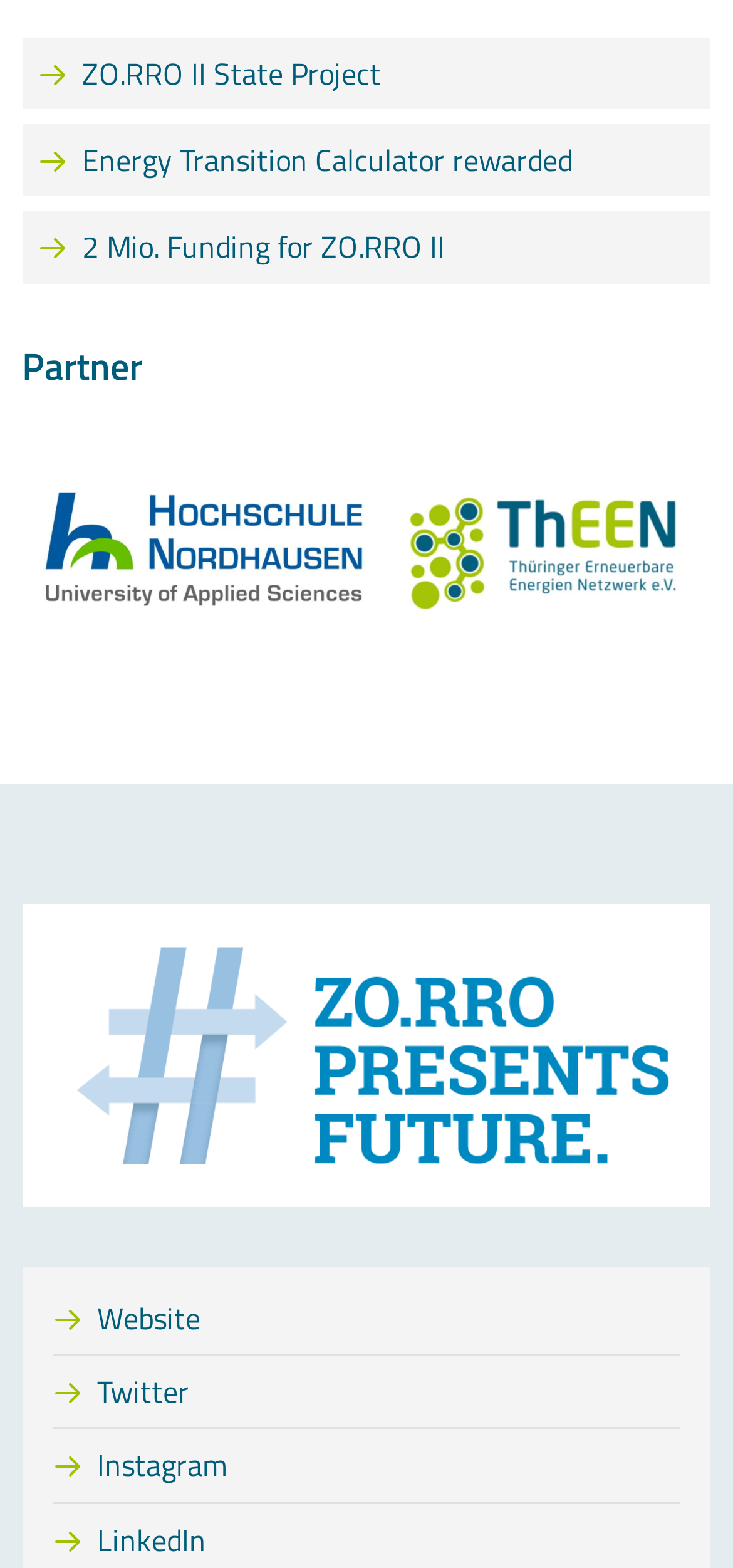Respond with a single word or phrase for the following question: 
How many links are there above the heading?

3